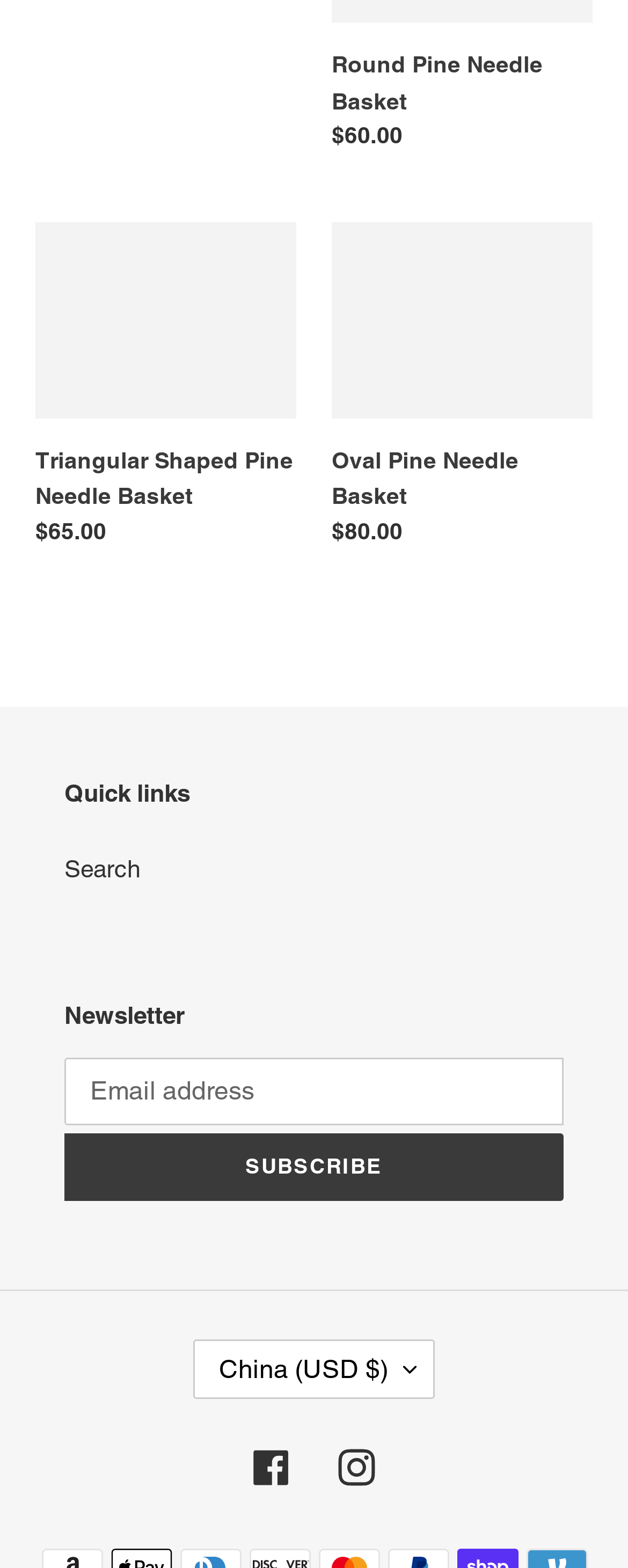Locate the bounding box coordinates of the element I should click to achieve the following instruction: "Subscribe to the newsletter".

[0.103, 0.723, 0.897, 0.766]